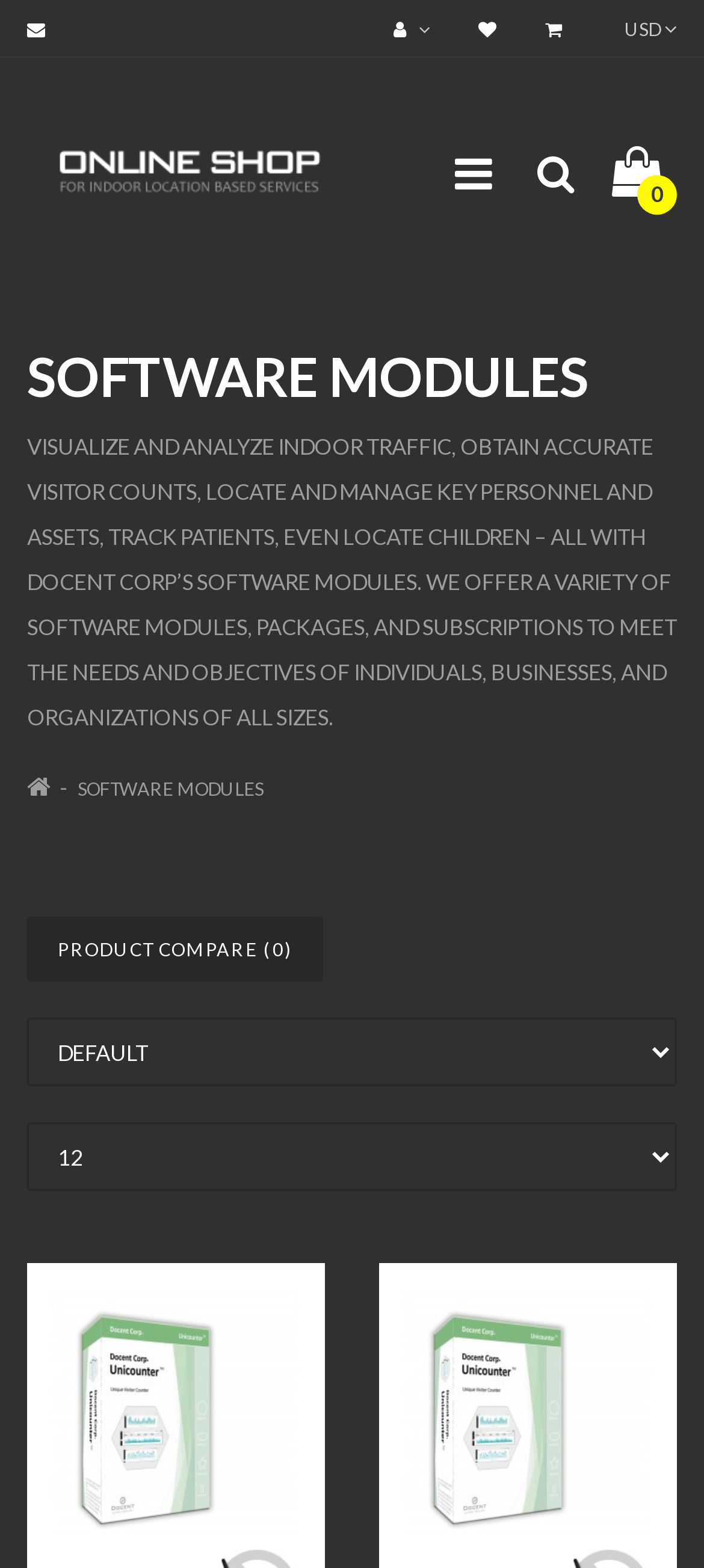What is the purpose of the 'PRODUCT COMPARE' link?
Please provide a full and detailed response to the question.

The link 'PRODUCT COMPARE (0)' suggests that it is used to compare products, possibly to help users make a decision between different software modules or packages.